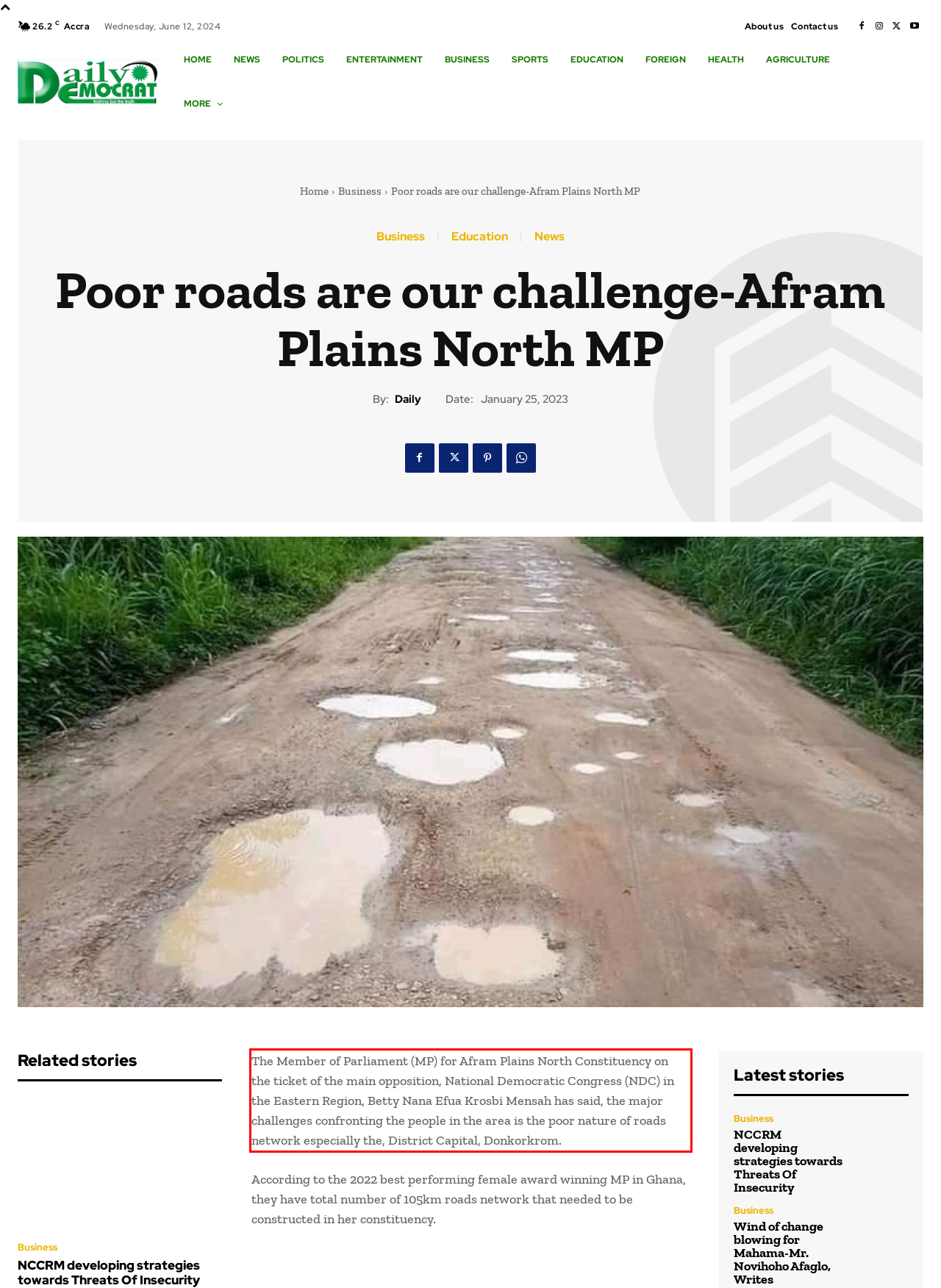You have a webpage screenshot with a red rectangle surrounding a UI element. Extract the text content from within this red bounding box.

The Member of Parliament (MP) for Afram Plains North Constituency on the ticket of the main opposition, National Democratic Congress (NDC) in the Eastern Region, Betty Nana Efua Krosbi Mensah has said, the major challenges confronting the people in the area is the poor nature of roads network especially the, District Capital, Donkorkrom.